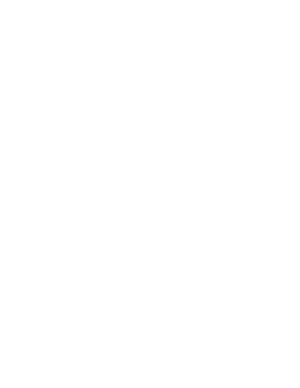Generate a descriptive account of all visible items and actions in the image.

The image depicts the cover of a book titled "Love-Based Online Marketing." The design features bold, clear text that reflects an emphasis on a heart-centered approach to marketing in the digital age. This book is aimed at mission-driven entrepreneurs seeking to promote their businesses while aligning with their core values. It promises insights and strategies designed to help readers embrace marketing as a positive, impactful experience rather than a daunting task. The cover invites individuals to rethink their marketing mindset and discover enjoyment in sharing their work with the world.